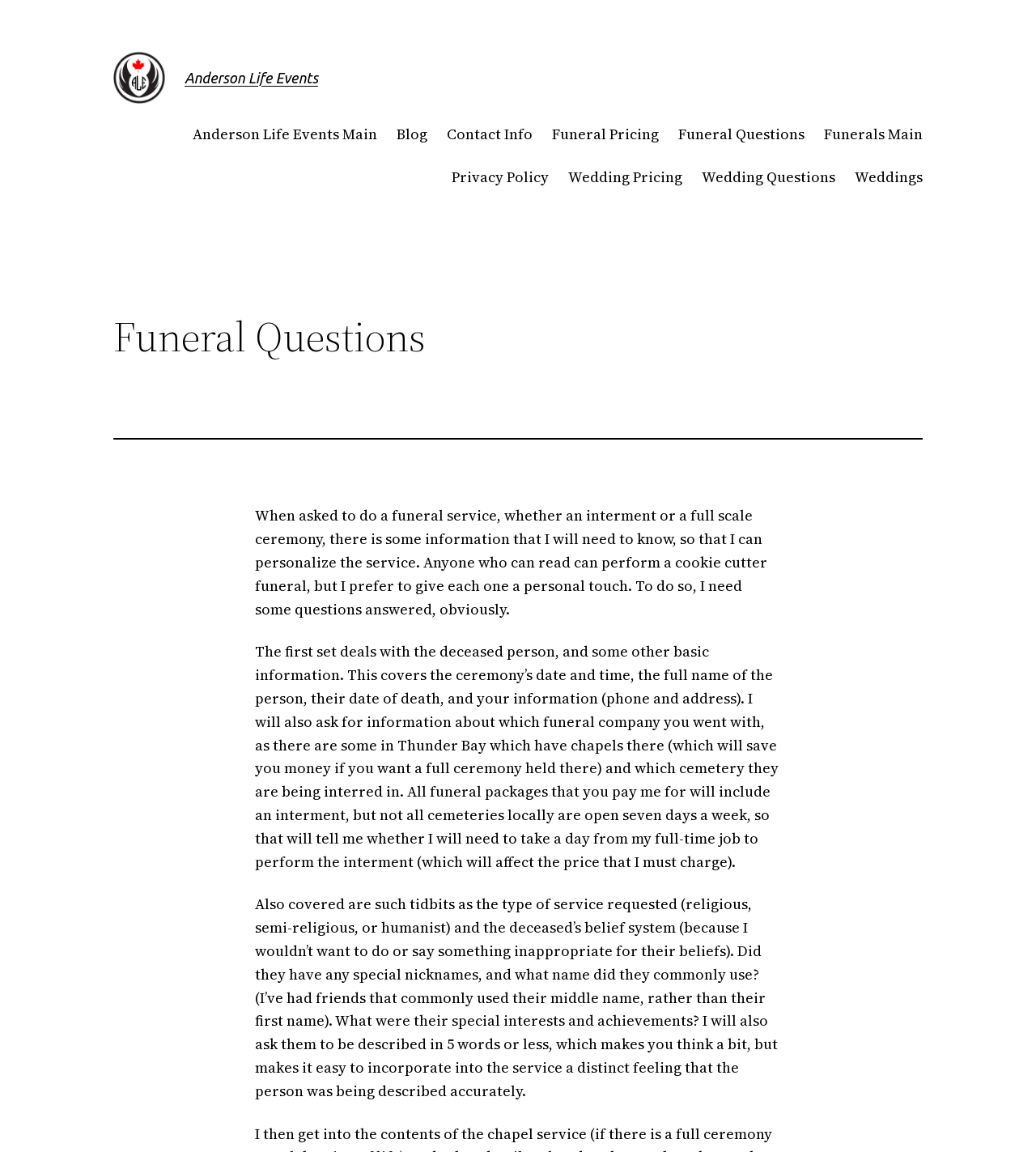Provide a one-word or one-phrase answer to the question:
What type of service does Anderson Life Events provide?

Funeral service